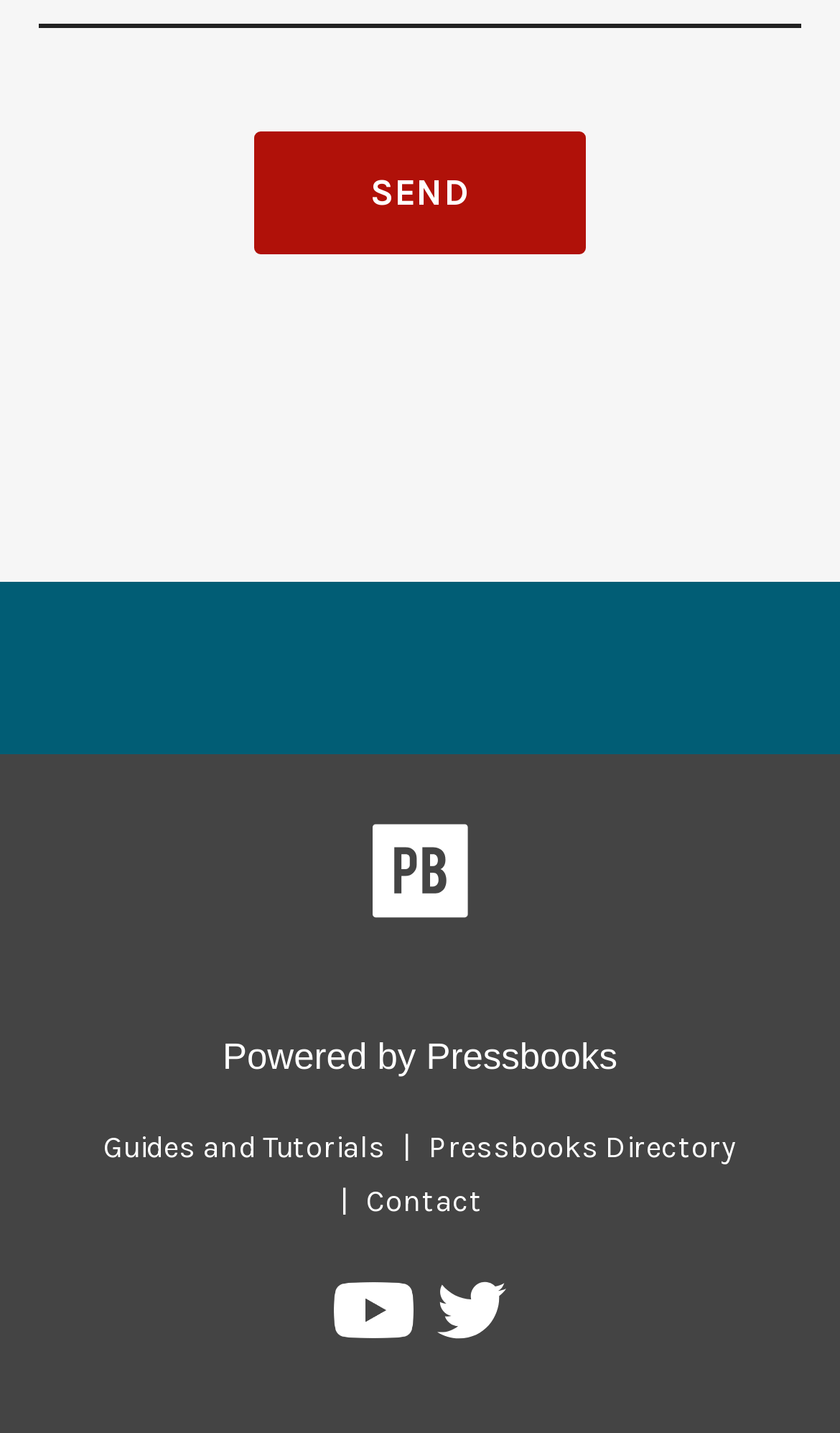Please specify the bounding box coordinates of the element that should be clicked to execute the given instruction: 'Contact us'. Ensure the coordinates are four float numbers between 0 and 1, expressed as [left, top, right, bottom].

[0.415, 0.825, 0.595, 0.85]